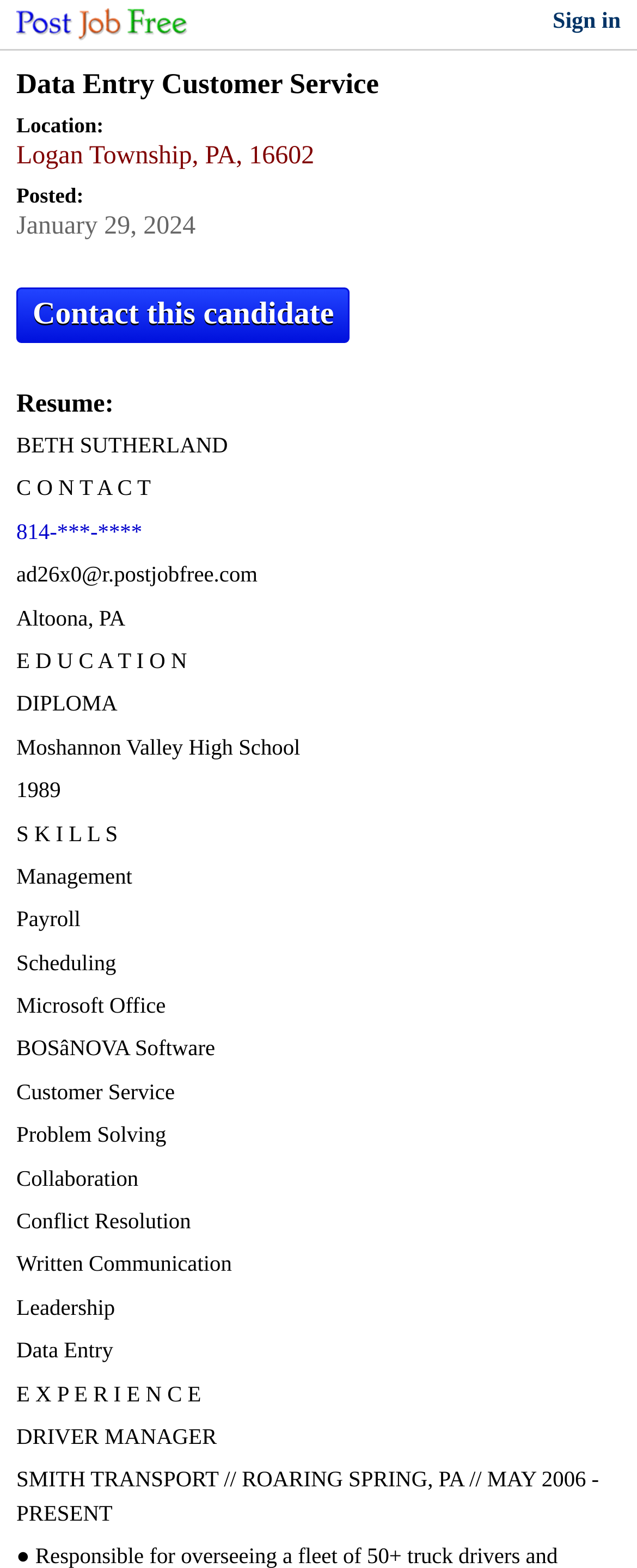Please use the details from the image to answer the following question comprehensively:
What is the location of the job posting?

I found the location of the job posting by looking at the text 'Location:' and the corresponding link 'Logan Township, PA, 16602' which is located below the heading 'Data Entry Customer Service'.